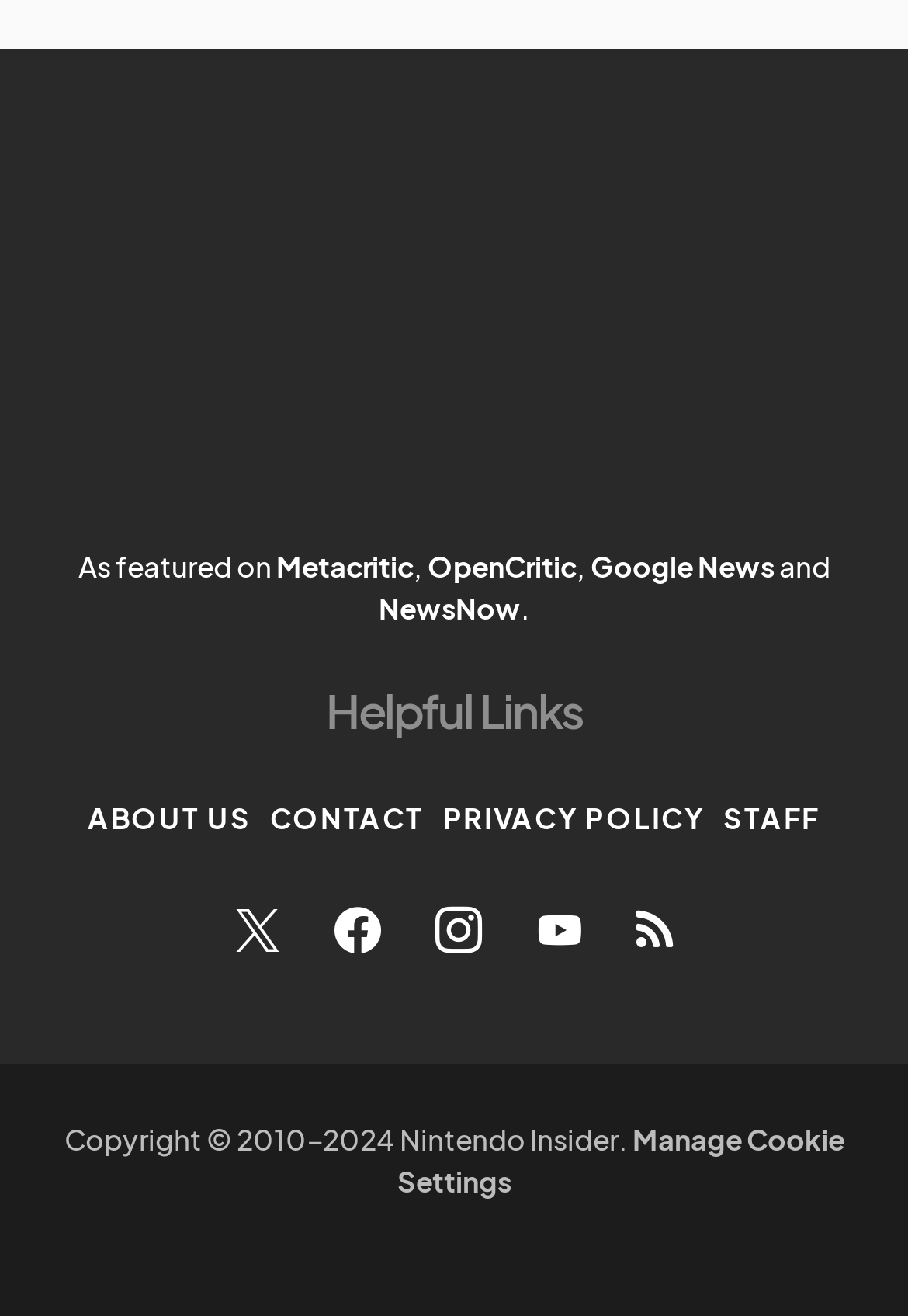Locate the bounding box of the UI element described by: "About Us" in the given webpage screenshot.

[0.097, 0.607, 0.277, 0.639]